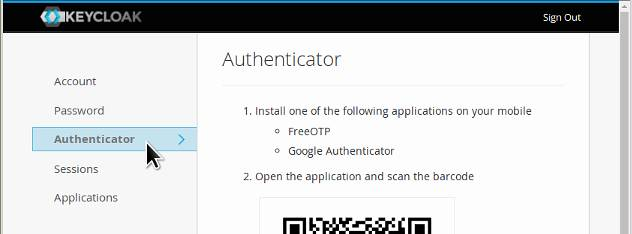Reply to the question with a single word or phrase:
What is the purpose of the provided barcode?

Linking account to authentication app